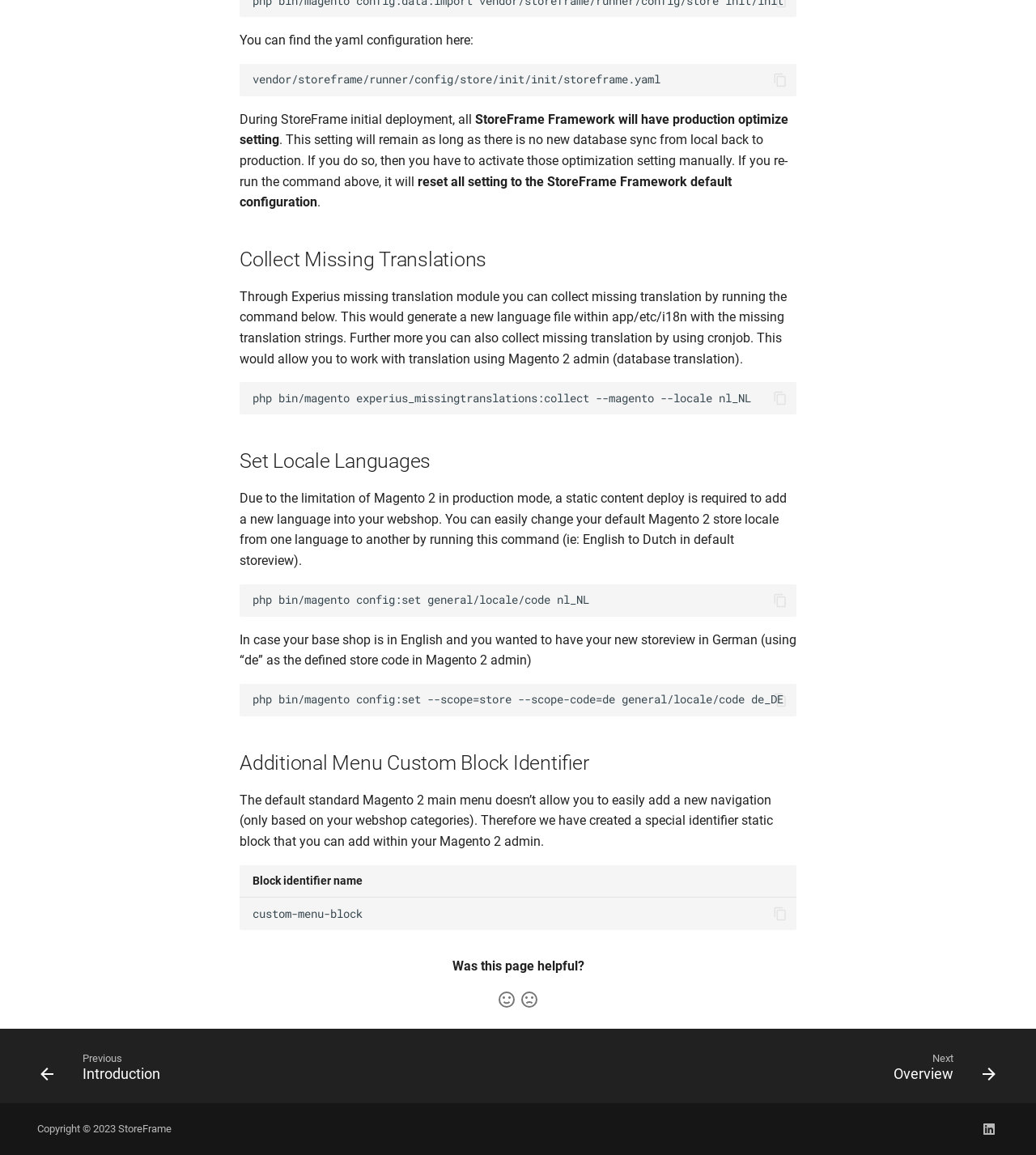Specify the bounding box coordinates of the region I need to click to perform the following instruction: "Go to the previous page". The coordinates must be four float numbers in the range of 0 to 1, i.e., [left, top, right, bottom].

[0.027, 0.907, 0.177, 0.947]